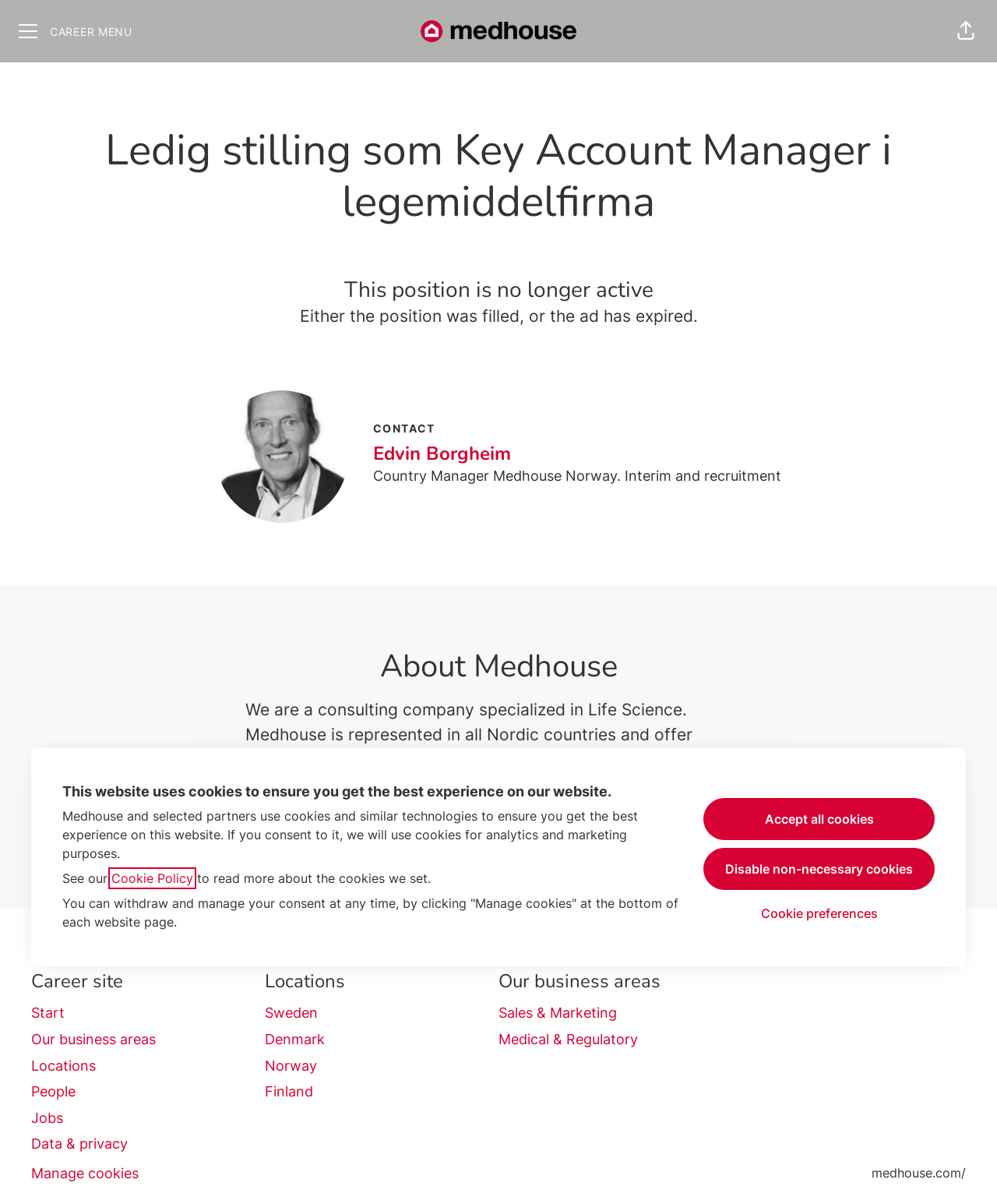Determine the bounding box coordinates of the clickable element to achieve the following action: 'Click the CAREER MENU button'. Provide the coordinates as four float values between 0 and 1, formatted as [left, top, right, bottom].

[0.006, 0.008, 0.145, 0.044]